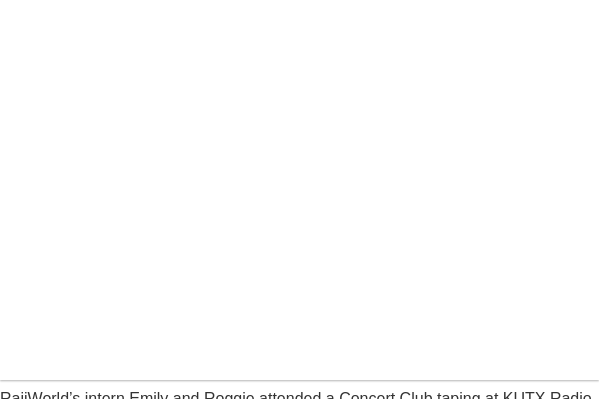Please respond in a single word or phrase: 
Where did RajiWorld's interns attend a Concert Club taping?

KUTX Radio